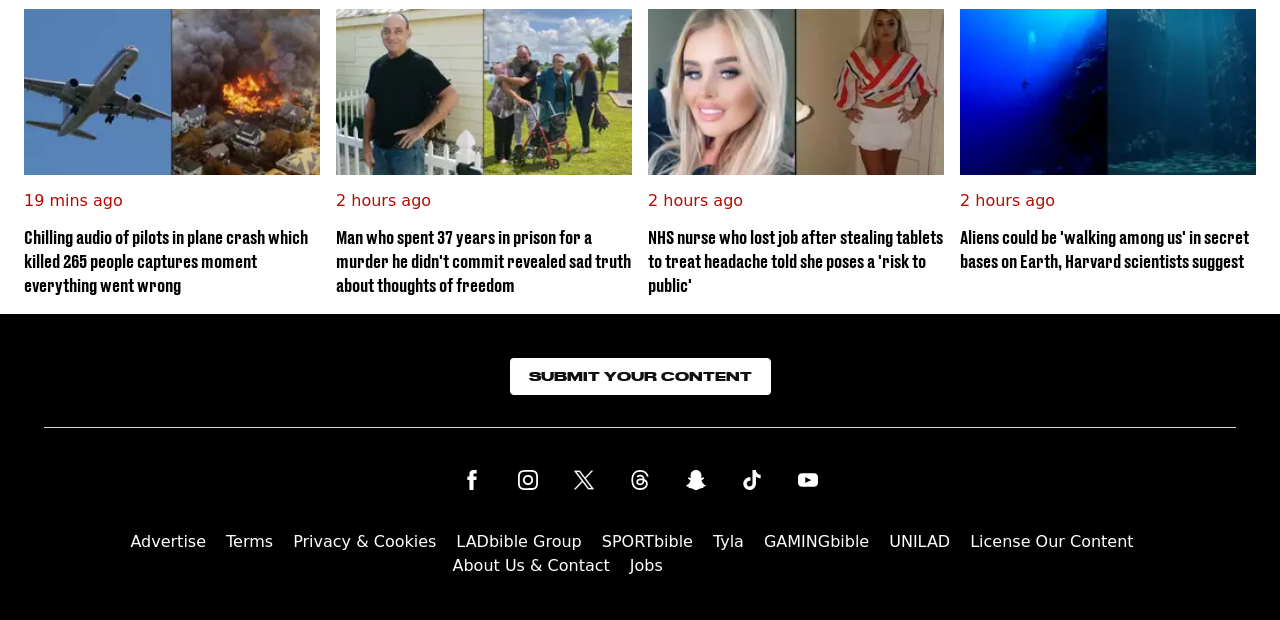What is the topic of the third article?
Using the image as a reference, give an elaborate response to the question.

I looked at the third article element and found a heading element with the text 'NHS nurse who lost job after stealing tablets to treat headache told she poses a 'risk to public''.